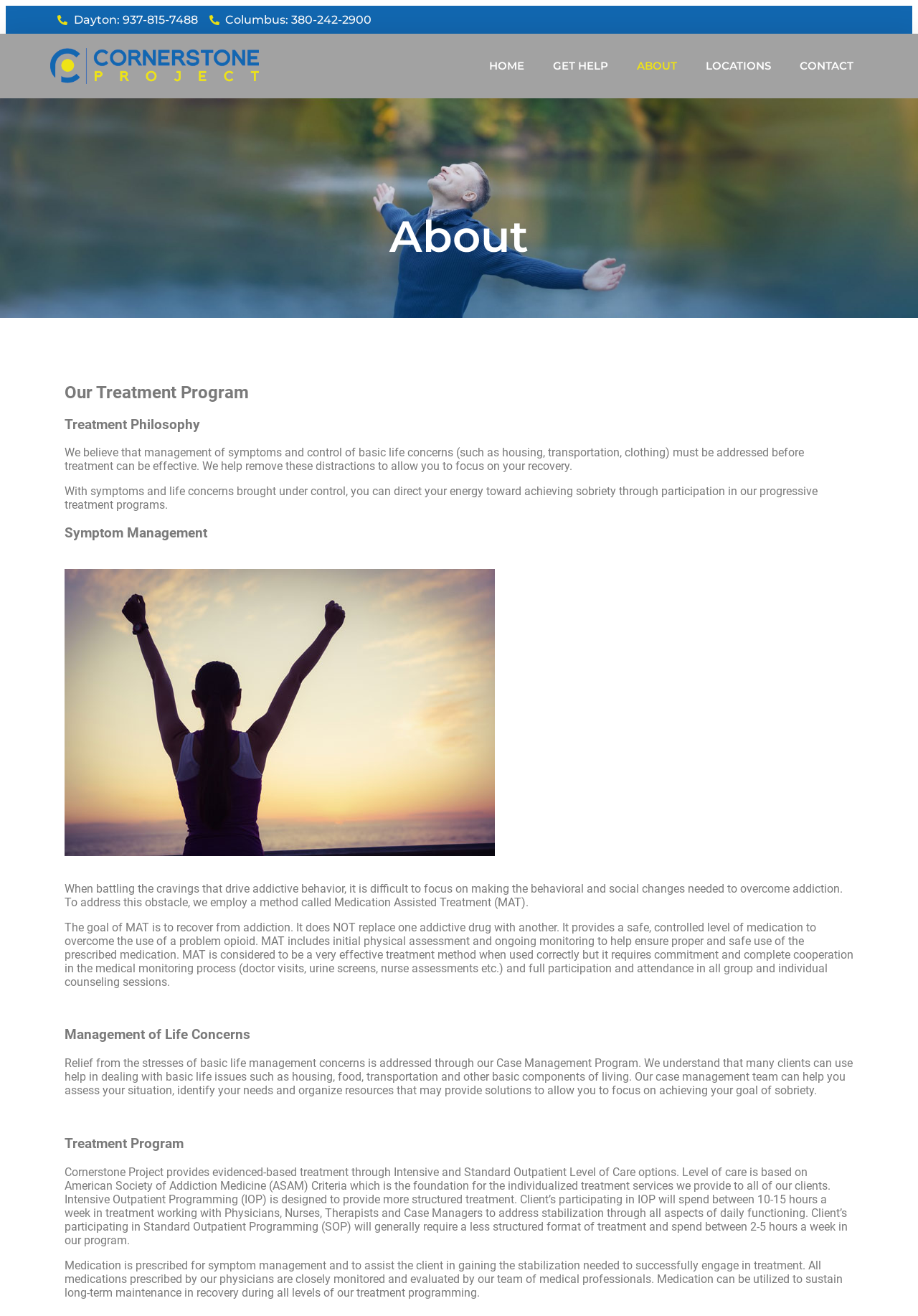Articulate a detailed summary of the webpage's content and design.

The webpage is about the treatment program and philosophy of Cornerstone Project. At the top, there are two phone numbers for Dayton and Columbus locations, followed by a series of navigation links, including "HOME", "GET HELP", "ABOUT", "LOCATIONS", and "CONTACT". 

Below the navigation links, there is a heading "About" that spans almost the entire width of the page. Underneath, there are three headings: "Our Treatment Program", "Treatment Philosophy", and "Symptom Management". 

The "Treatment Philosophy" section explains that the management of symptoms and control of basic life concerns must be addressed before treatment can be effective. It also mentions that the program helps remove distractions to allow clients to focus on their recovery.

The "Symptom Management" section discusses the use of Medication Assisted Treatment (MAT) to overcome addiction. It provides a detailed explanation of the MAT method, including its goal, process, and requirements.

Next to the "Symptom Management" section, there is a "Management of Life Concerns" section, which describes the Case Management Program that helps clients deal with basic life issues such as housing, food, and transportation.

Finally, the "Treatment Program" section explains that Cornerstone Project provides evidenced-based treatment through Intensive and Standard Outpatient Level of Care options. It describes the two programs, including the structure, duration, and services provided. The section also mentions the use of medication for symptom management and long-term maintenance in recovery.